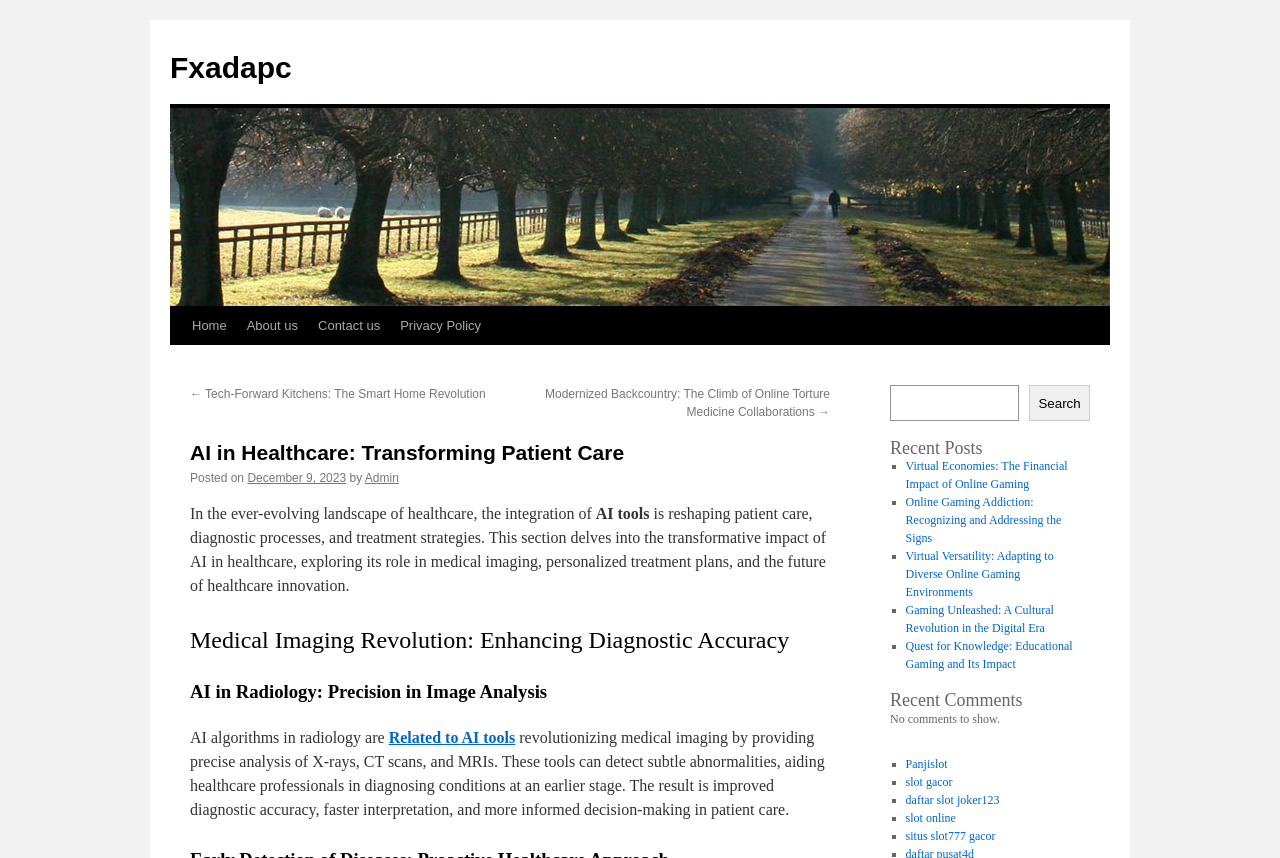Please identify the bounding box coordinates of the area that needs to be clicked to fulfill the following instruction: "View the 'Recent Posts'."

[0.695, 0.512, 0.852, 0.533]